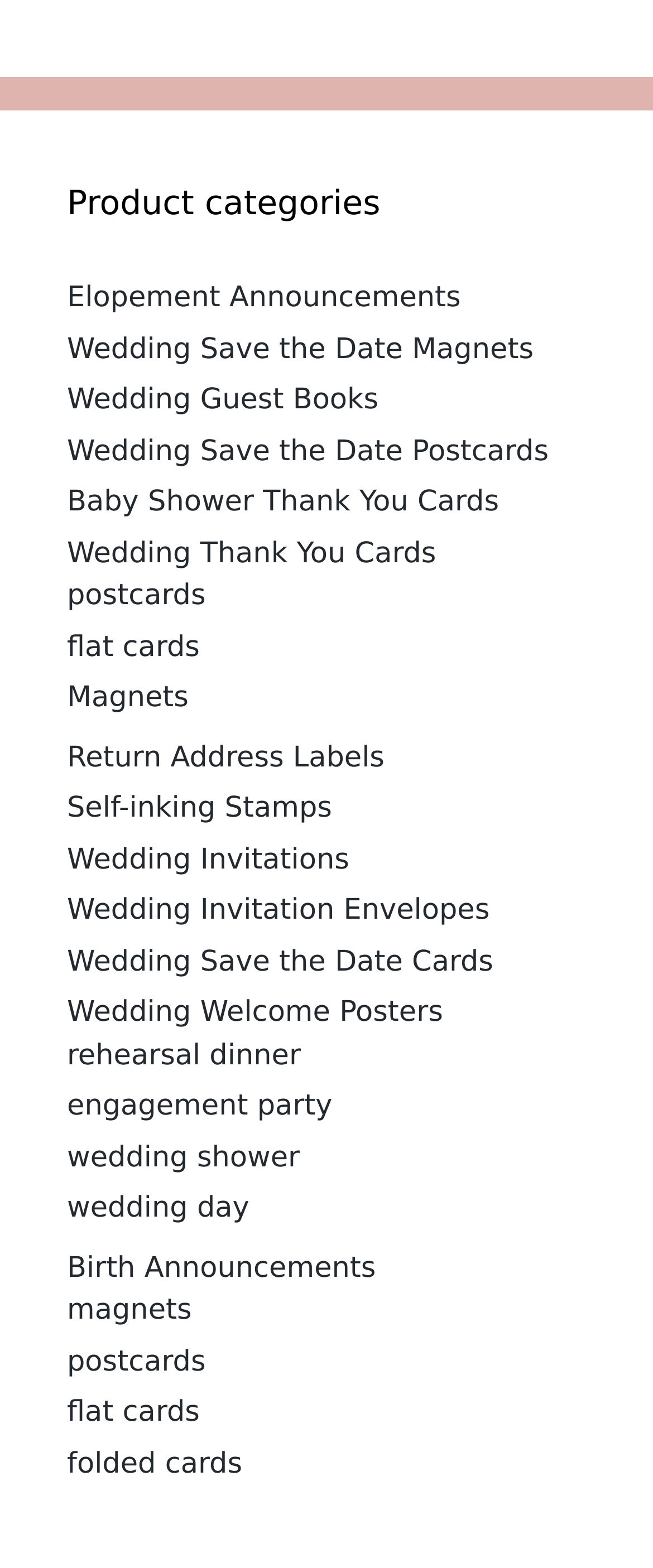How many links are related to 'postcards'?
From the screenshot, provide a brief answer in one word or phrase.

Two